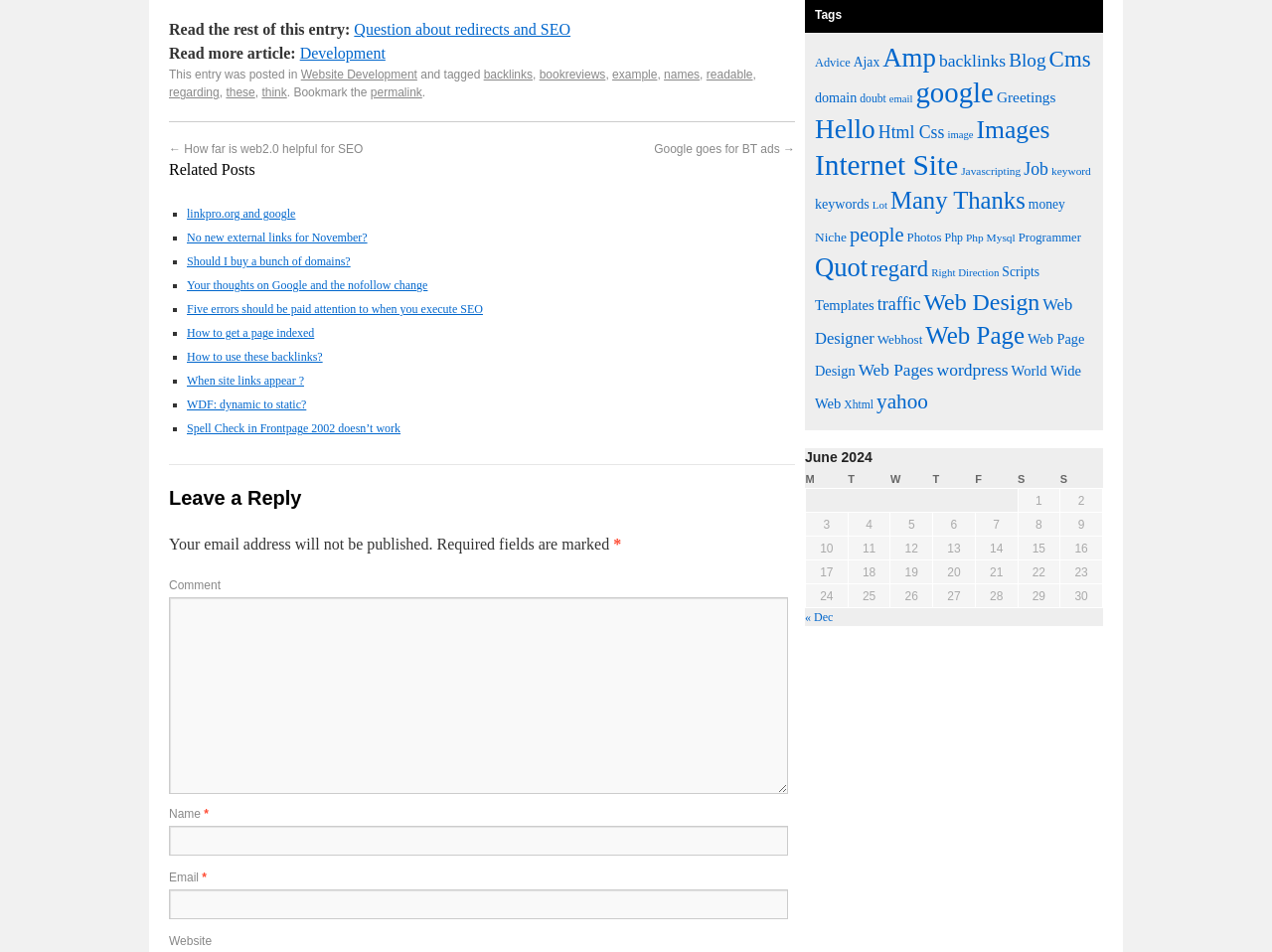Please give a succinct answer using a single word or phrase:
What is the category of the post?

Website Development